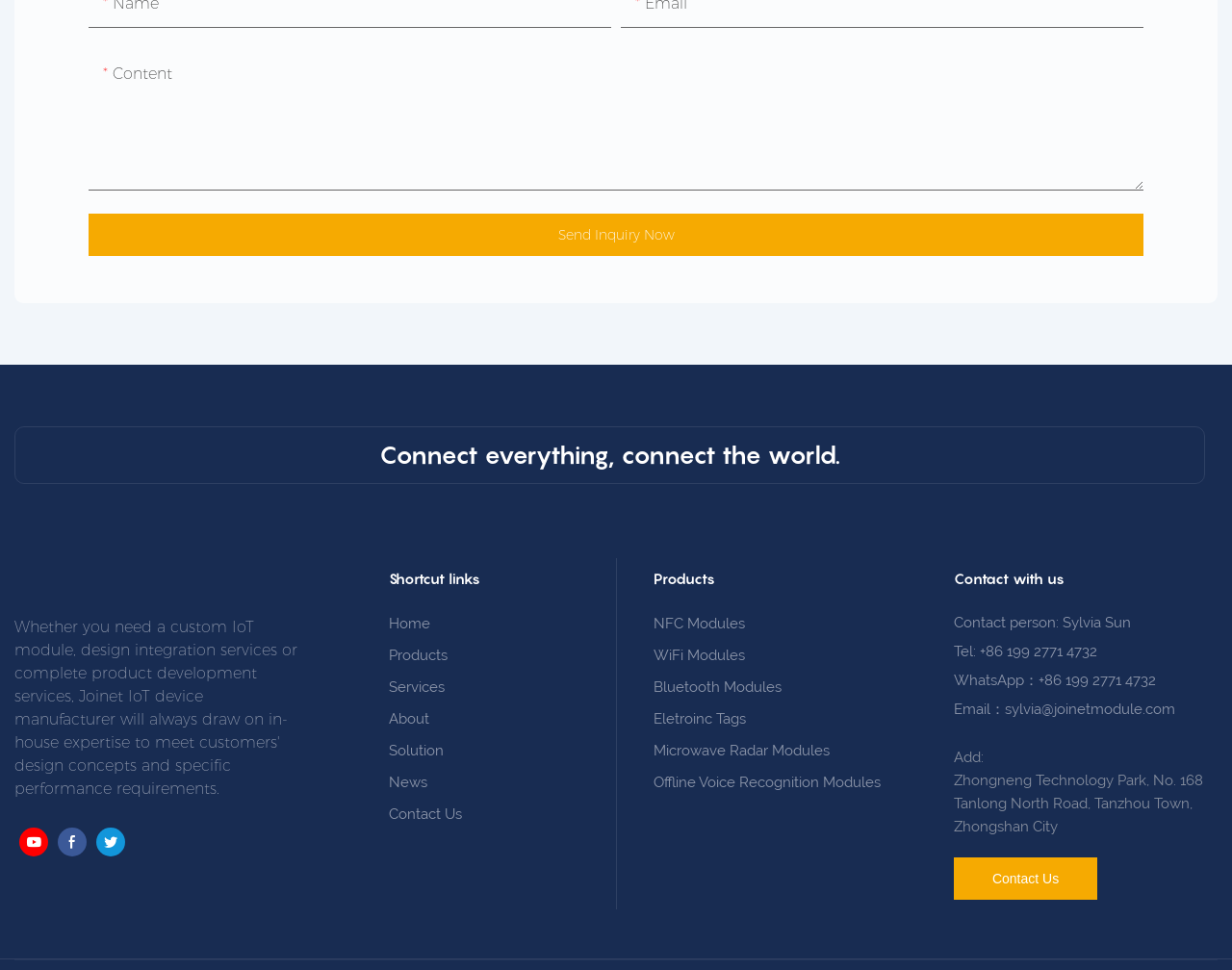What is the company's address?
Using the image as a reference, deliver a detailed and thorough answer to the question.

I found the company's address in the 'Contact with us' section, which is 'Zhongneng Technology Park, No. 168 Tanlong North Road, Tanzhou Town, Zhongshan City'.